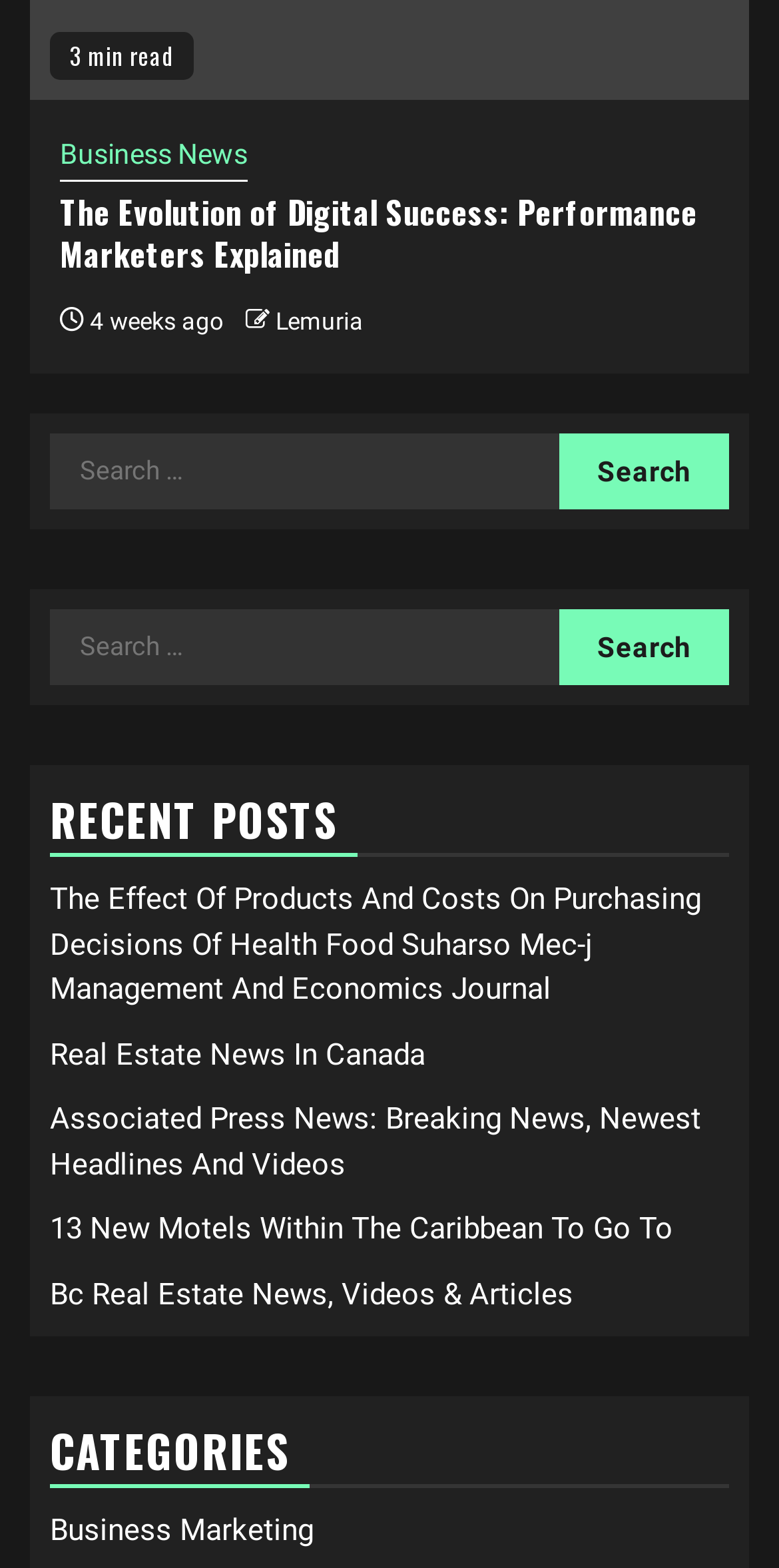What is the last category listed on the webpage?
Based on the visual information, provide a detailed and comprehensive answer.

The last category listed on the webpage is 'CATEGORIES', which includes a subcategory 'Business Marketing'.